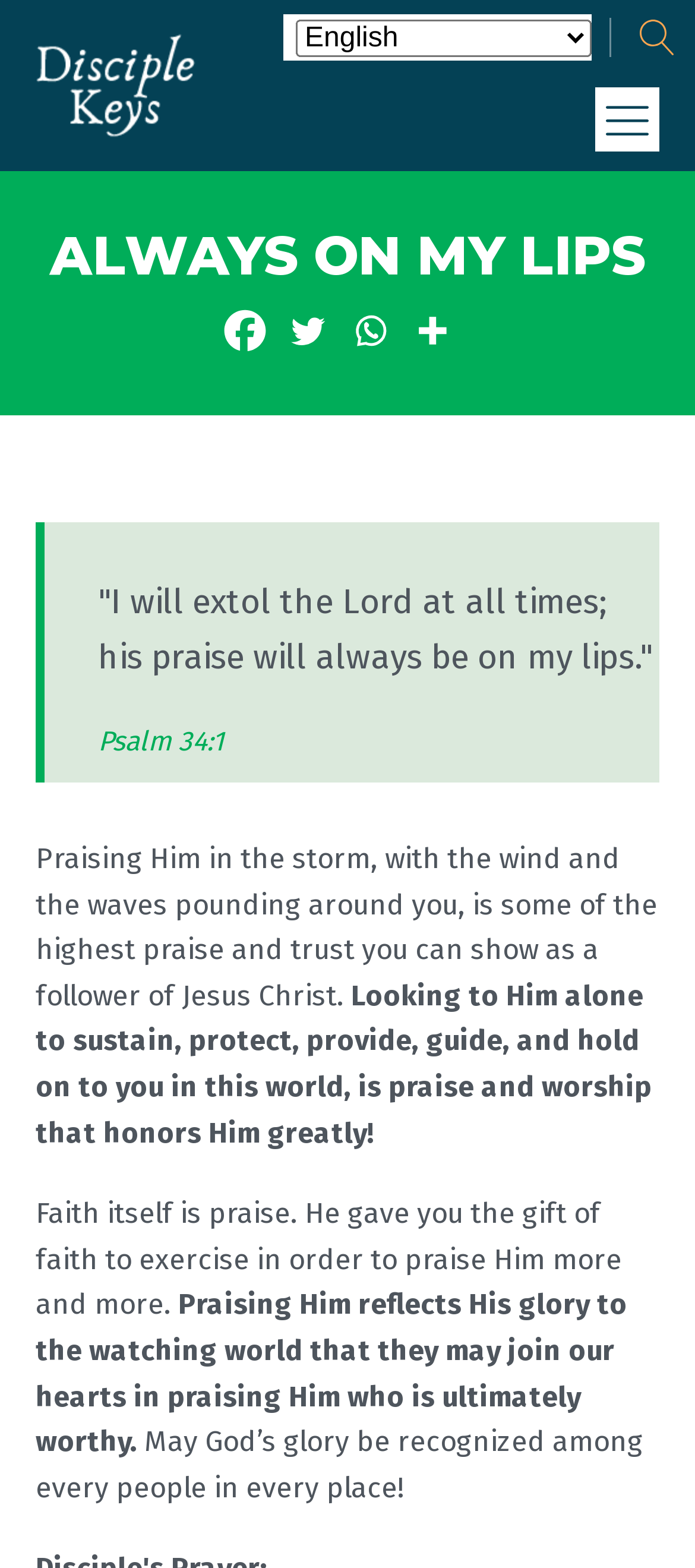What is the theme of the webpage?
Analyze the image and deliver a detailed answer to the question.

After reading the content of the webpage, I understood that the theme is about praising God, especially in difficult times, and the importance of faith and trust in Him.